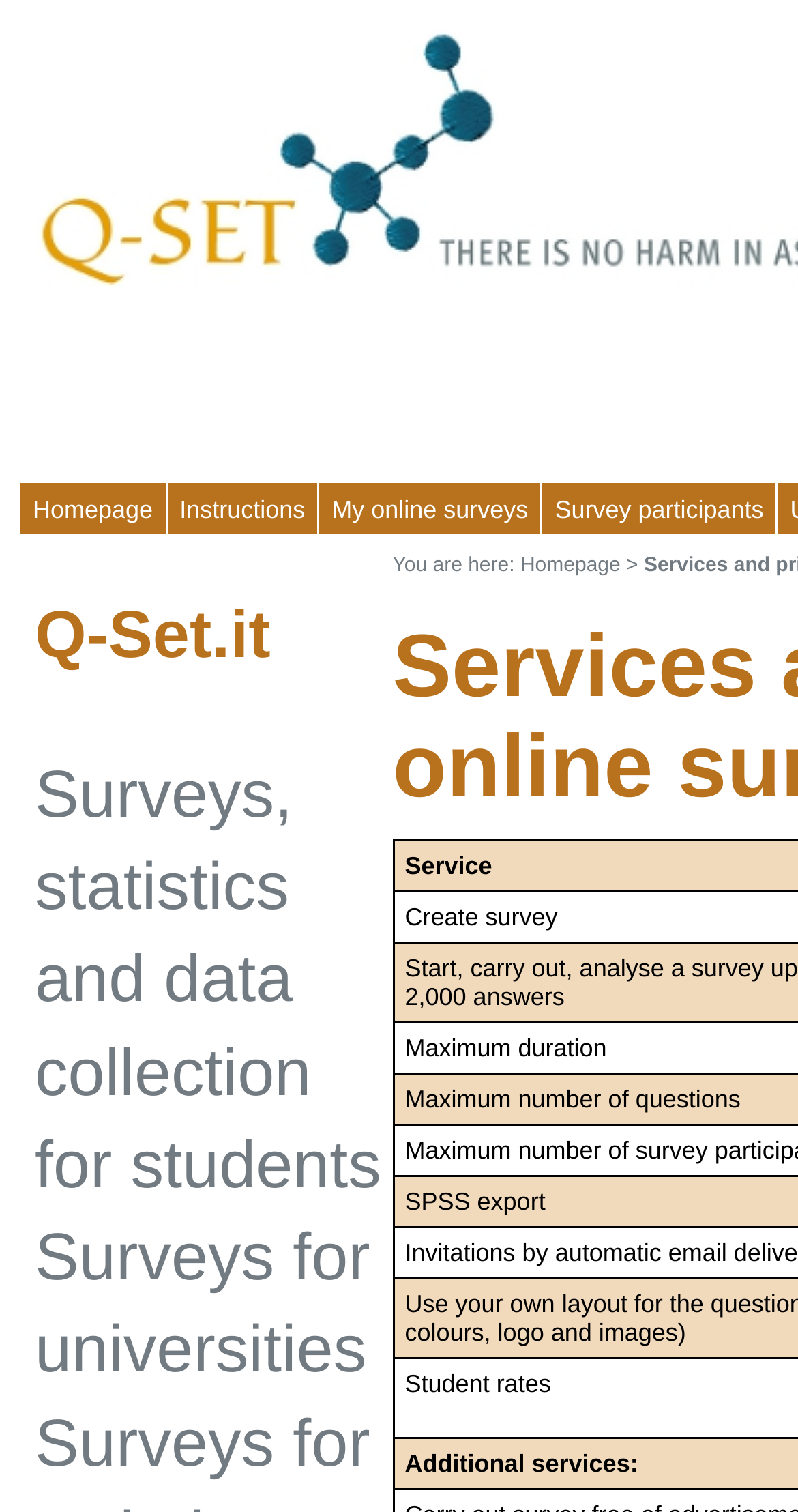Please answer the following question using a single word or phrase: 
How many columns are there in the top navigation bar?

4